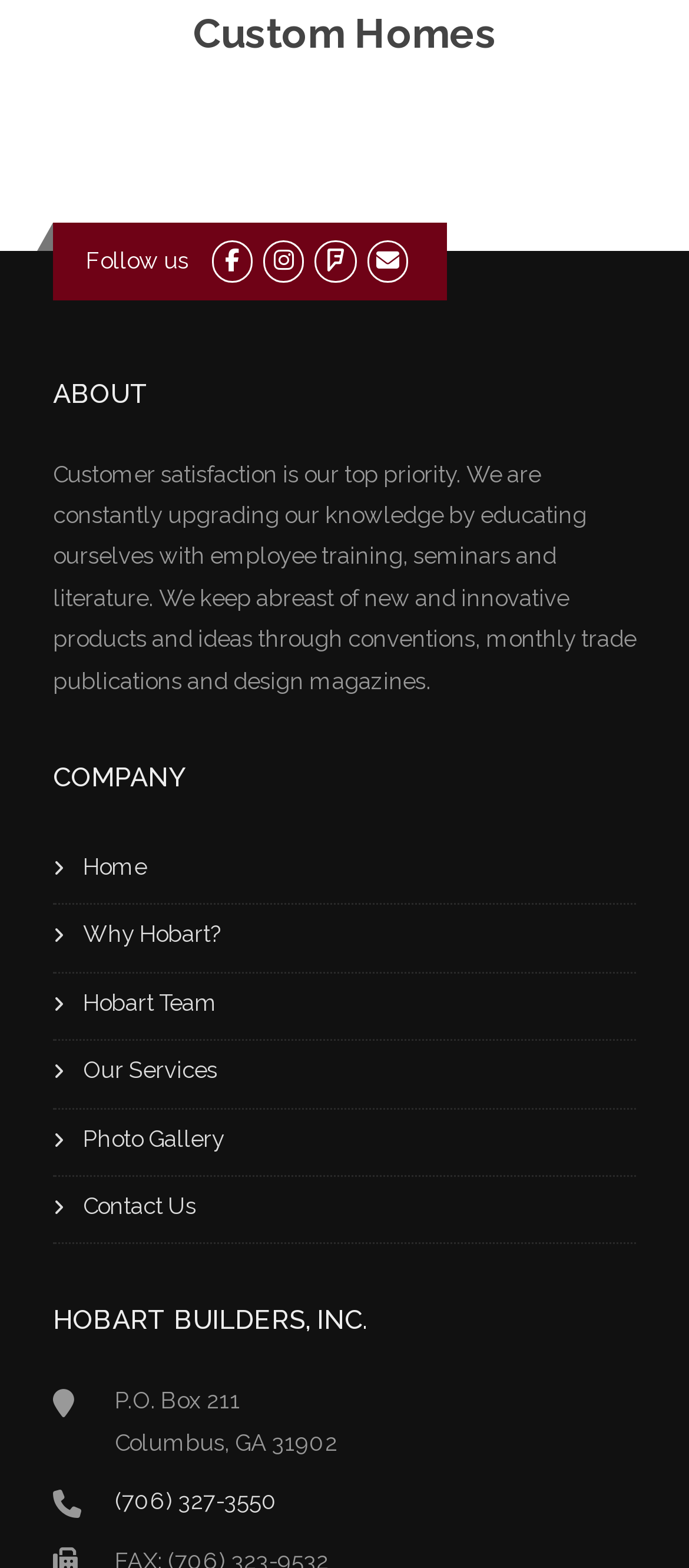Please find the bounding box coordinates of the section that needs to be clicked to achieve this instruction: "Contact Us".

[0.077, 0.751, 0.923, 0.794]